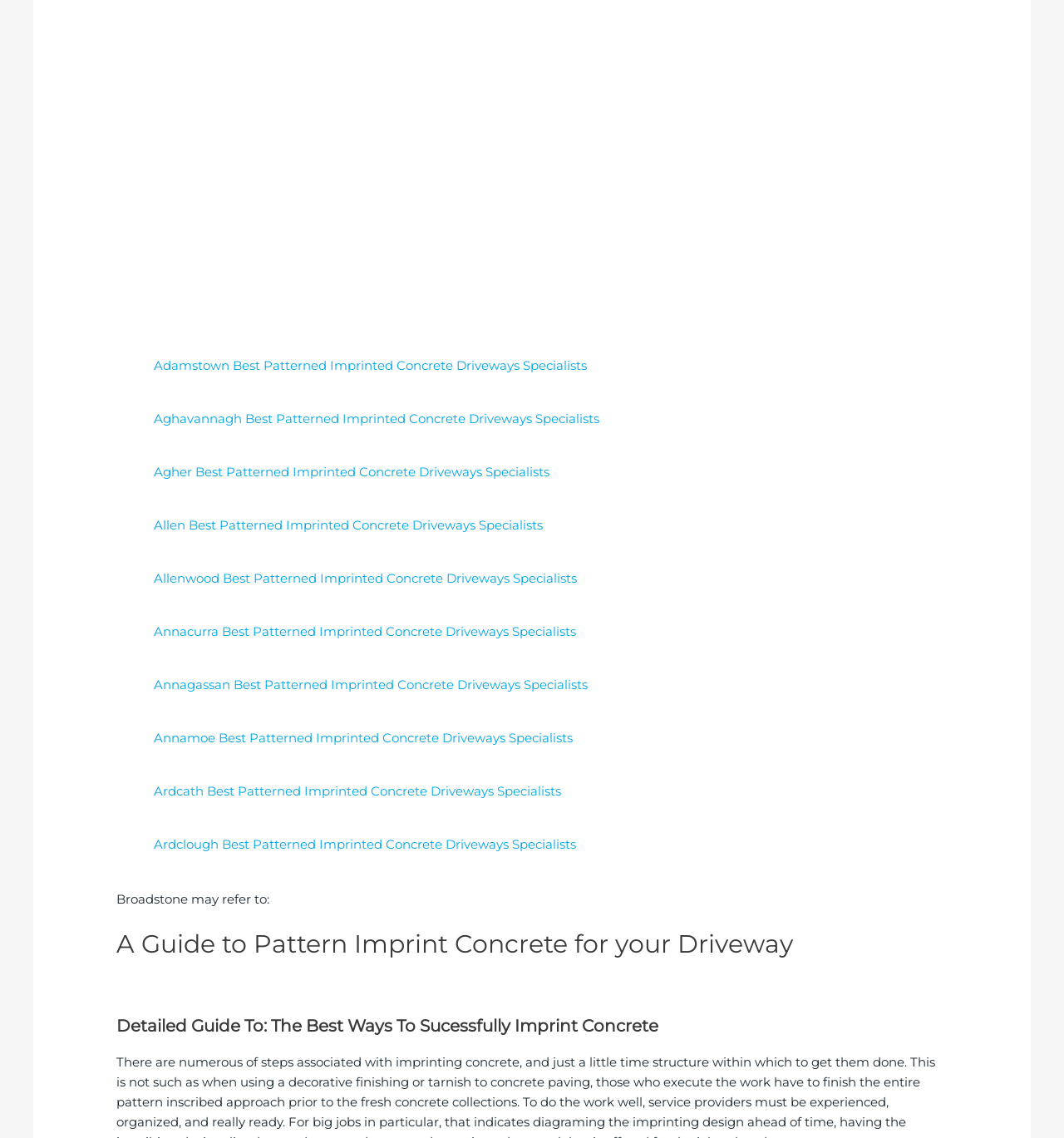Could you provide the bounding box coordinates for the portion of the screen to click to complete this instruction: "Click on Annagassan Best Patterned Imprinted Concrete Driveways Specialists"?

[0.145, 0.594, 0.552, 0.608]